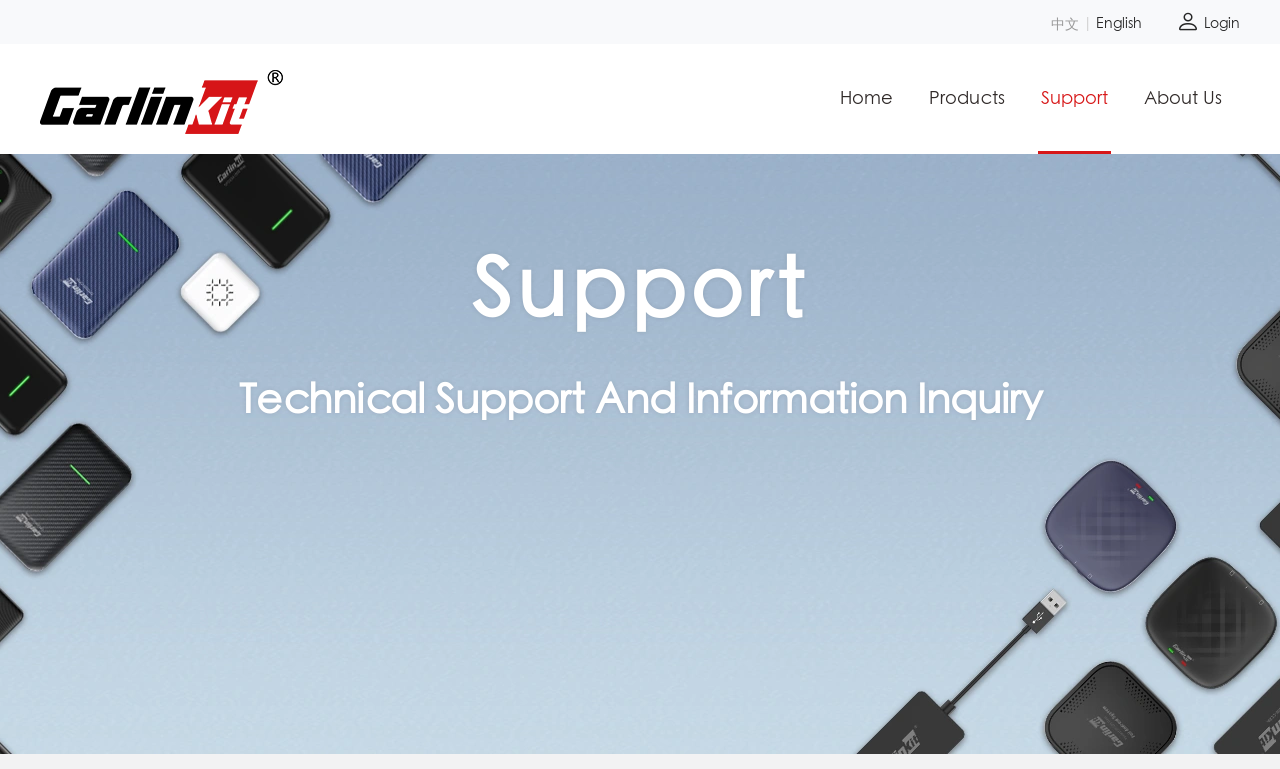Find and specify the bounding box coordinates that correspond to the clickable region for the instruction: "Learn about CarLink Solutions".

[0.233, 0.147, 0.312, 0.169]